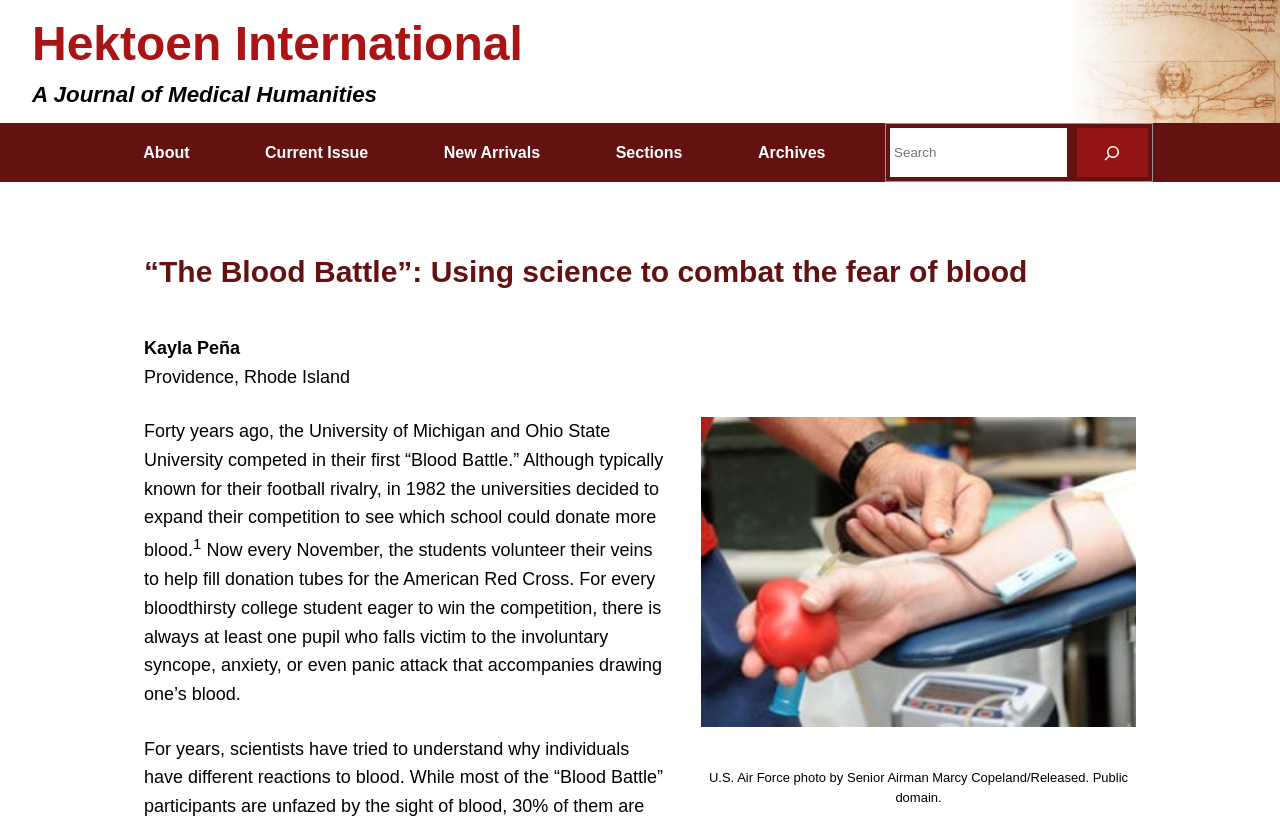Indicate the bounding box coordinates of the clickable region to achieve the following instruction: "Search for a topic."

[0.695, 0.155, 0.834, 0.215]